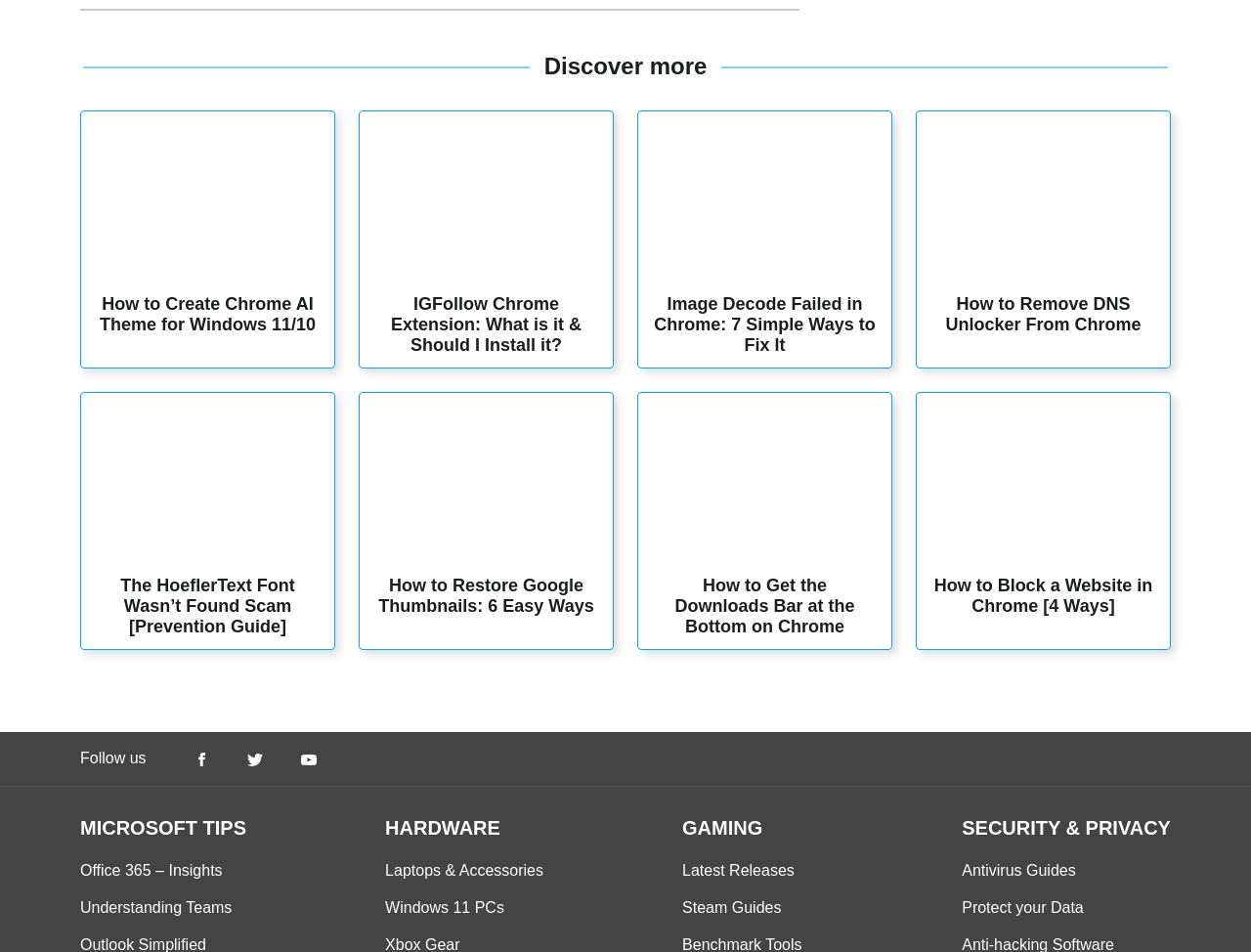Predict the bounding box of the UI element based on the description: "Gaming". The coordinates should be four float numbers between 0 and 1, formatted as [left, top, right, bottom].

[0.545, 0.859, 0.658, 0.88]